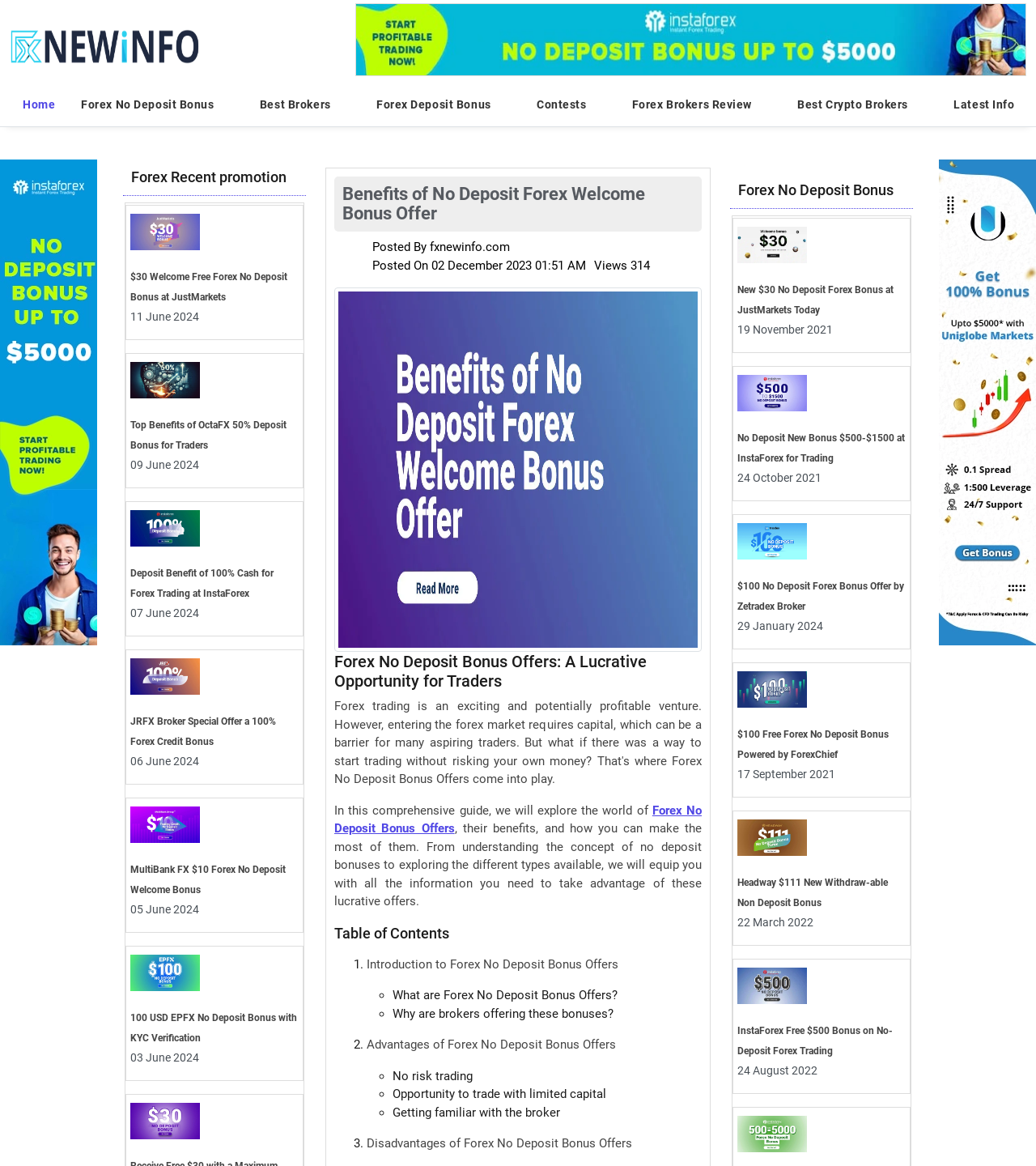Identify the bounding box coordinates of the section that should be clicked to achieve the task described: "Explore the 'Best Brokers' section".

[0.238, 0.072, 0.351, 0.108]